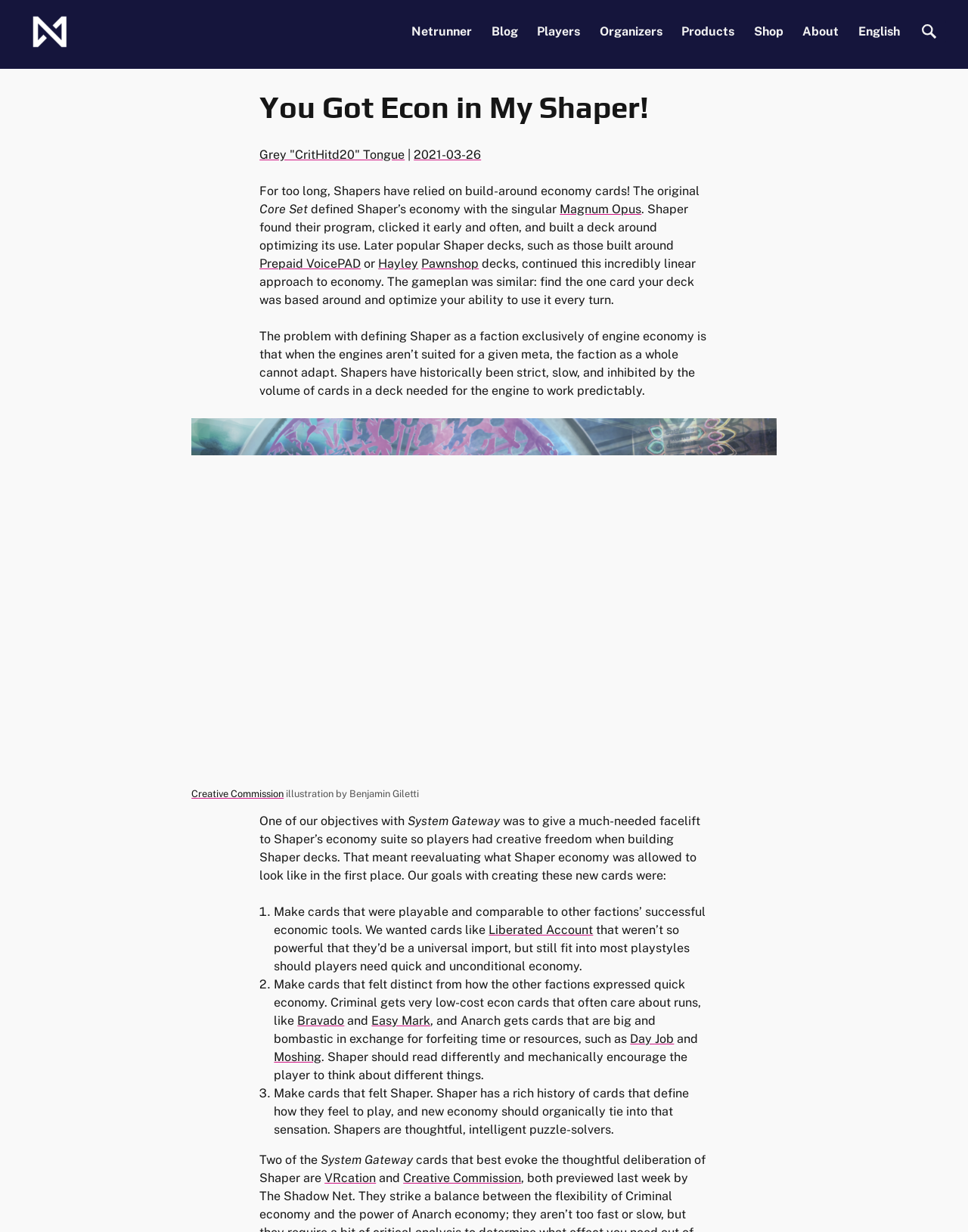What is the name of the card mentioned as an example of a successful economic tool?
Based on the image, please offer an in-depth response to the question.

The article mentions 'Liberated Account' as an example of a successful economic tool, comparing it to the new cards being introduced in 'System Gateway'.